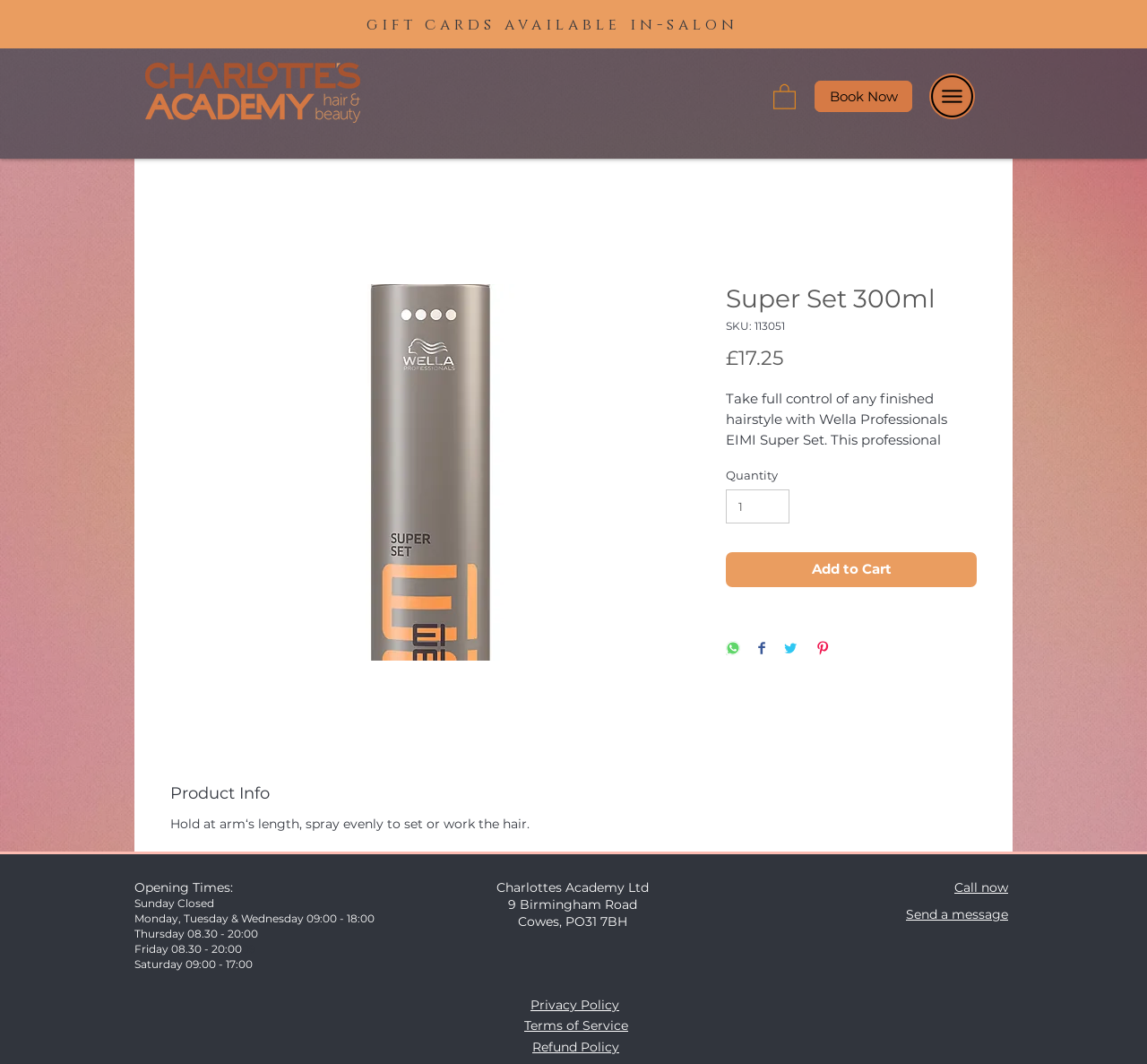Respond concisely with one word or phrase to the following query:
What is the function of the button with the Xbox menu icon?

Menu